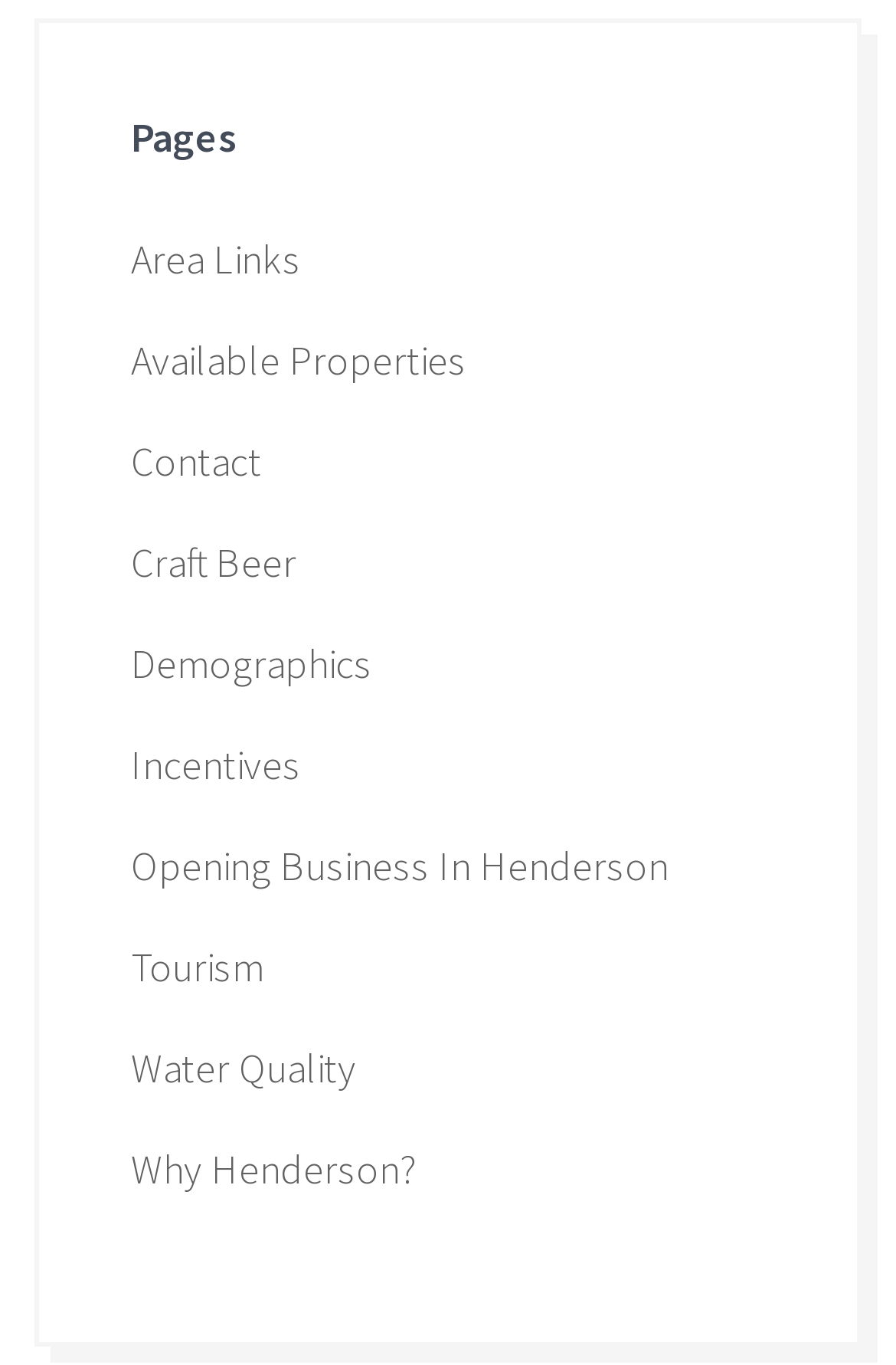Please give a short response to the question using one word or a phrase:
What are the main categories on this website?

9 categories